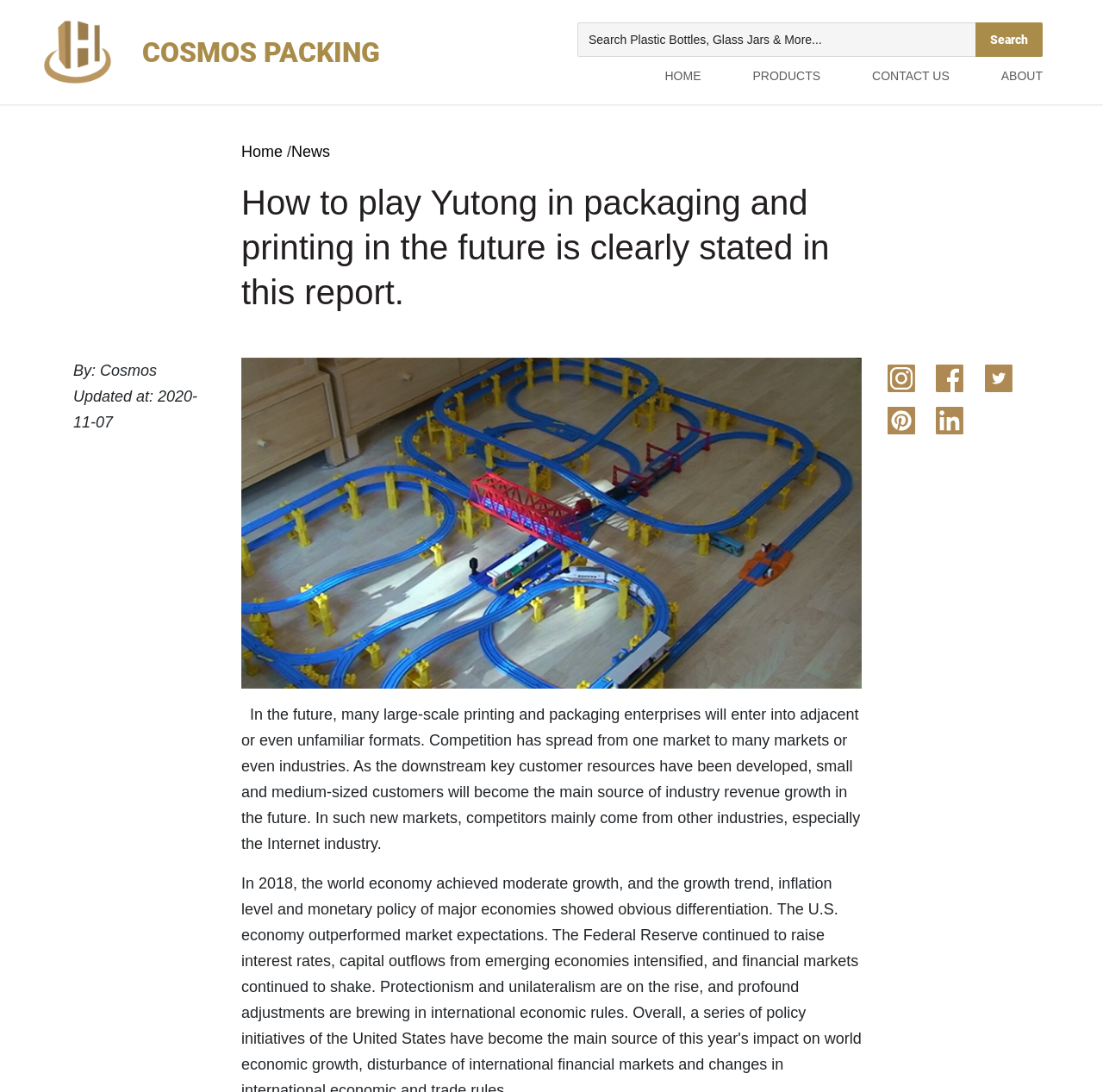Determine the bounding box coordinates of the clickable region to follow the instruction: "View the 'NEWS' page".

[0.264, 0.131, 0.299, 0.147]